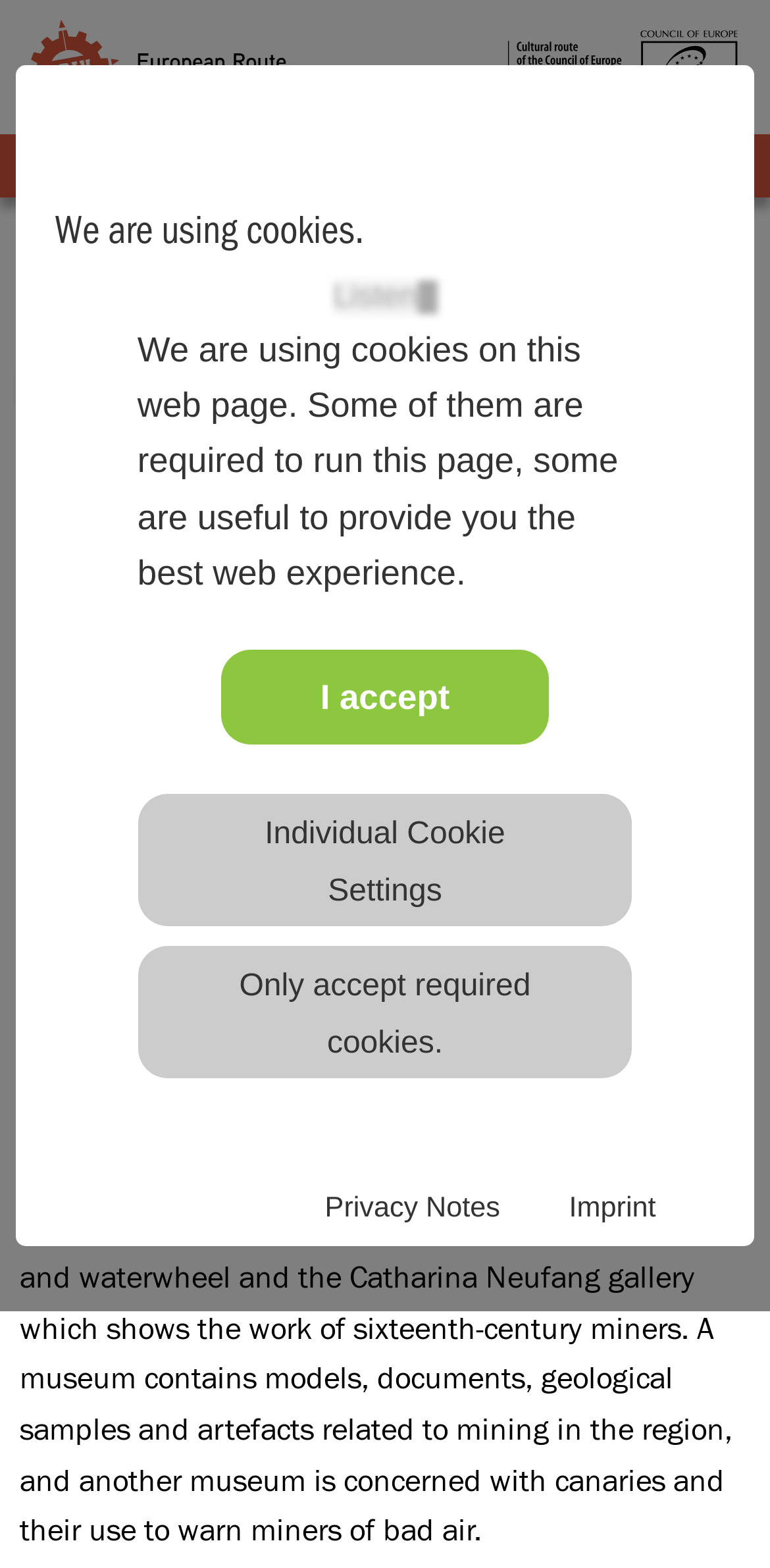When did the mine close?
We need a detailed and exhaustive answer to the question. Please elaborate.

The webpage states that the mine began at the end of the Middle Ages and expanded from 1521, and it closed in 1910. This information can be found in the first paragraph describing the mine's history.